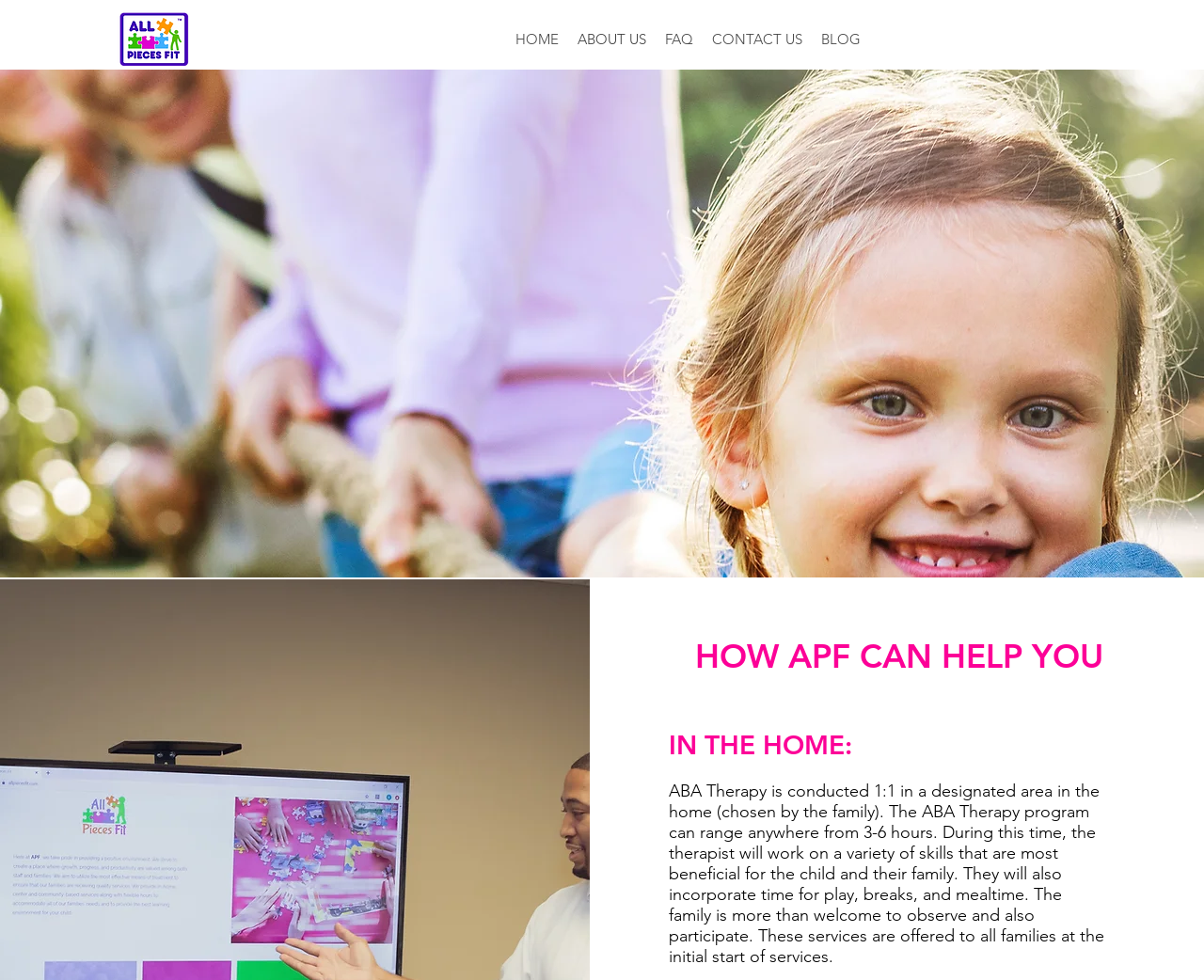Extract the main title from the webpage.

HOW APF CAN HELP YOU